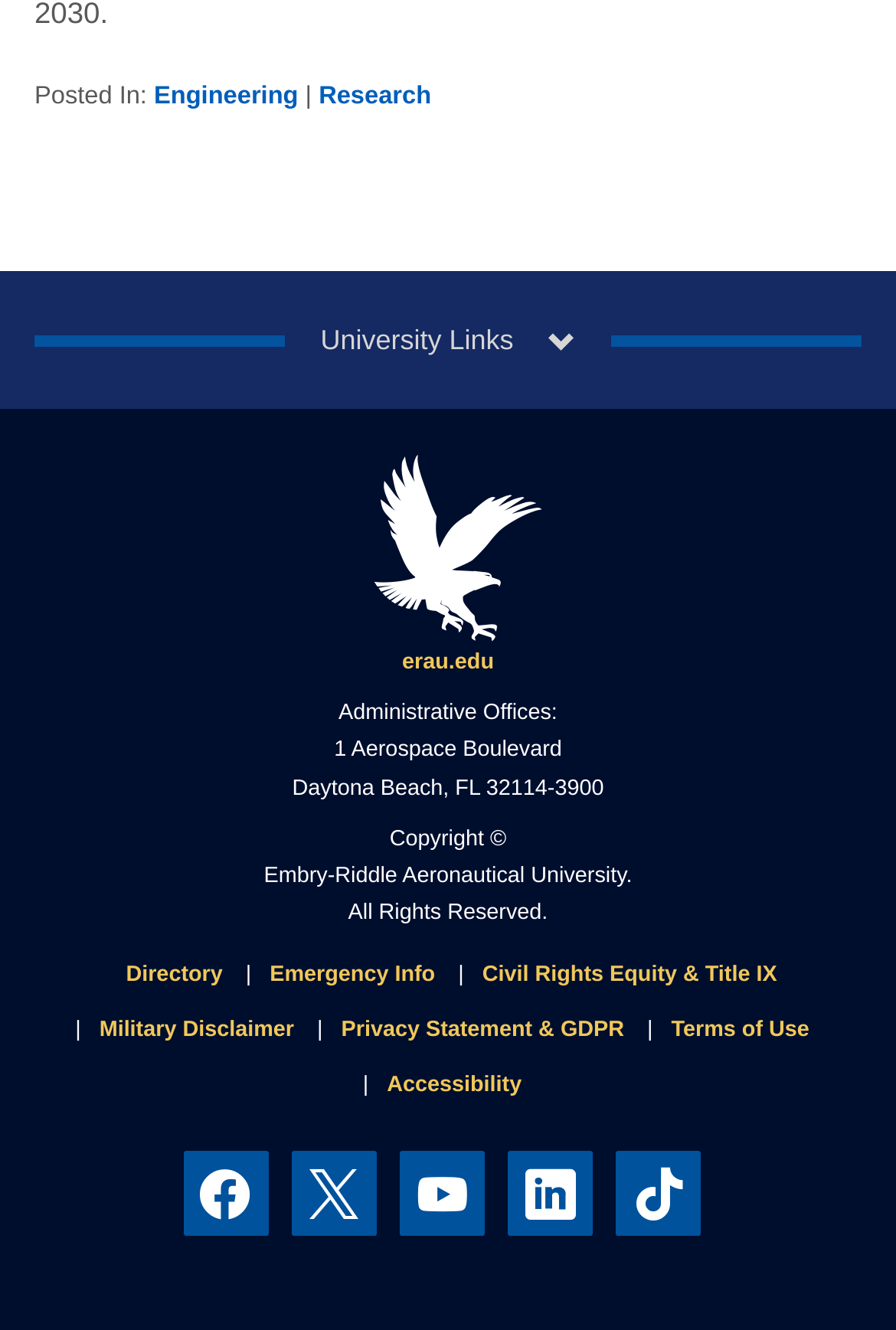Please specify the bounding box coordinates for the clickable region that will help you carry out the instruction: "Visit the Engineering page".

[0.172, 0.063, 0.333, 0.084]